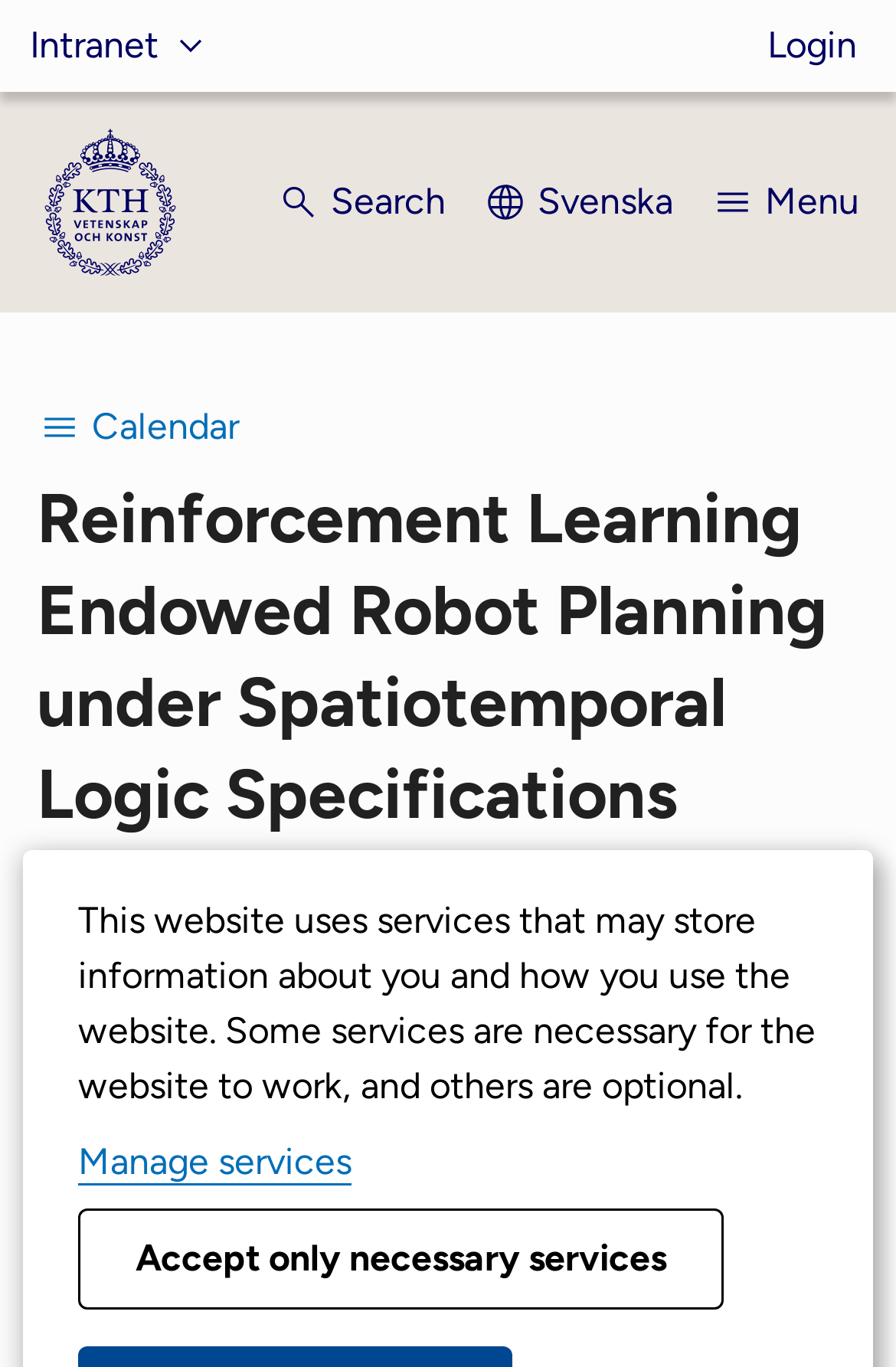Find the bounding box coordinates for the UI element that matches this description: "Accept only necessary services".

[0.087, 0.884, 0.808, 0.958]